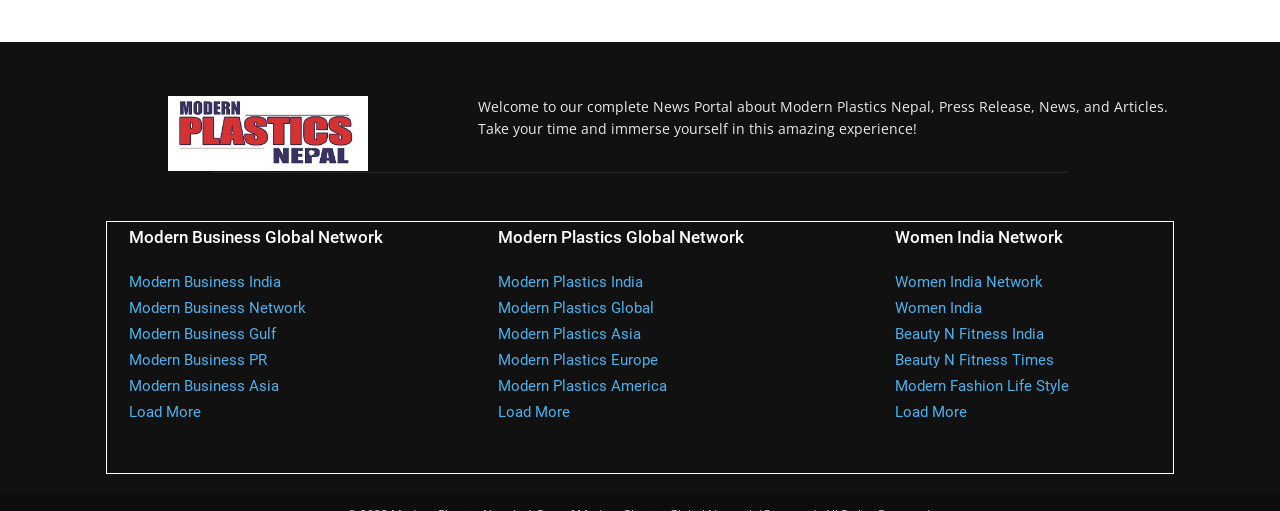Find the bounding box coordinates for the UI element that matches this description: "Sign In".

None